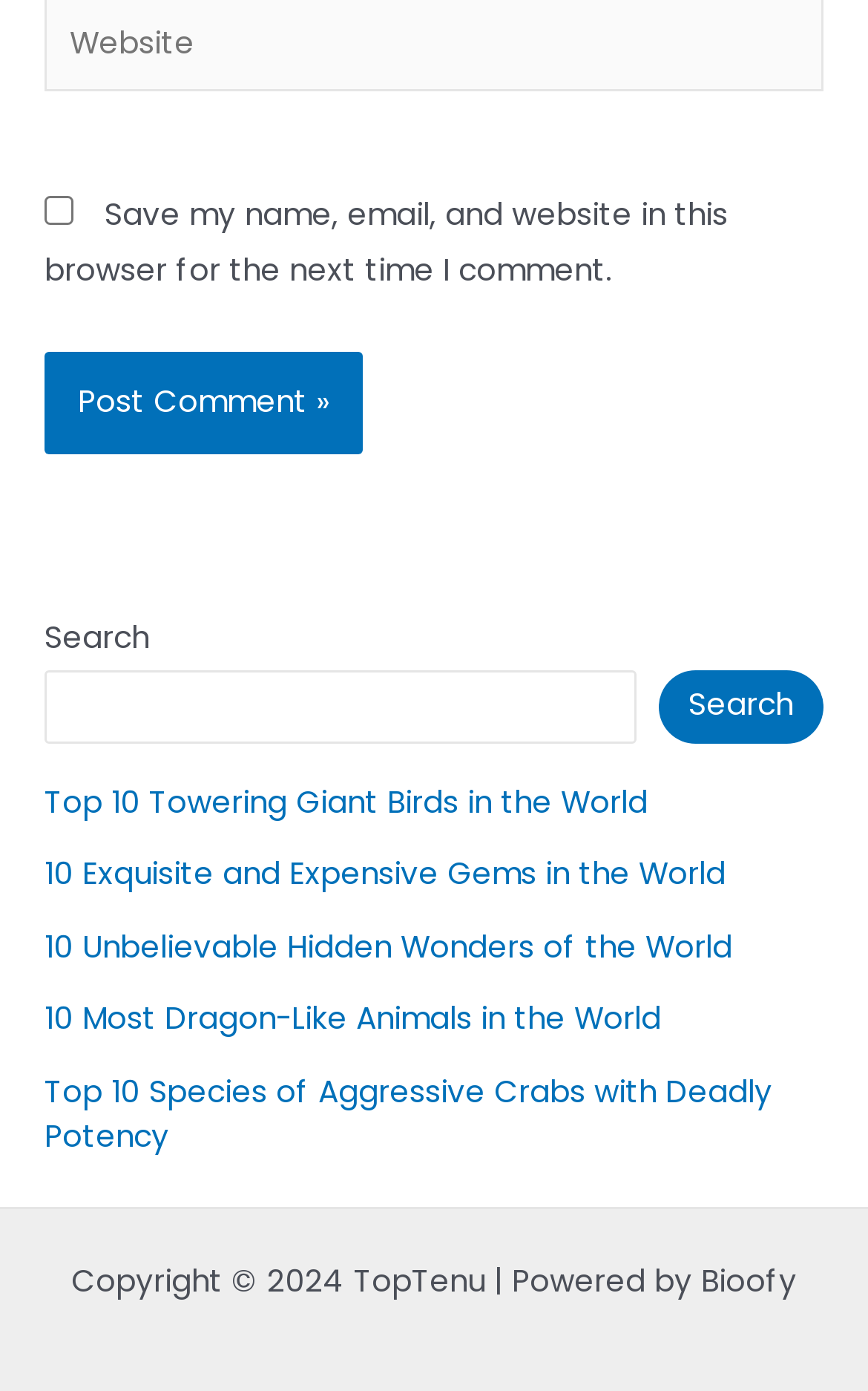Identify the bounding box coordinates for the UI element mentioned here: "name="submit" value="Post Comment »"". Provide the coordinates as four float values between 0 and 1, i.e., [left, top, right, bottom].

[0.051, 0.254, 0.418, 0.326]